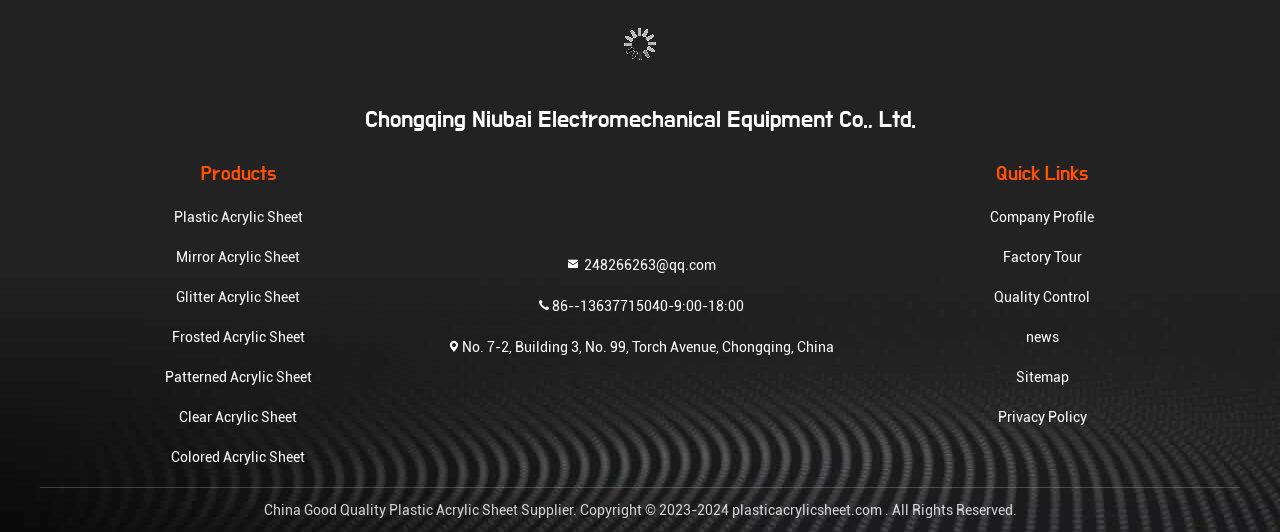Determine the bounding box coordinates for the area that should be clicked to carry out the following instruction: "Learn about Quality Control".

[0.777, 0.539, 0.852, 0.577]